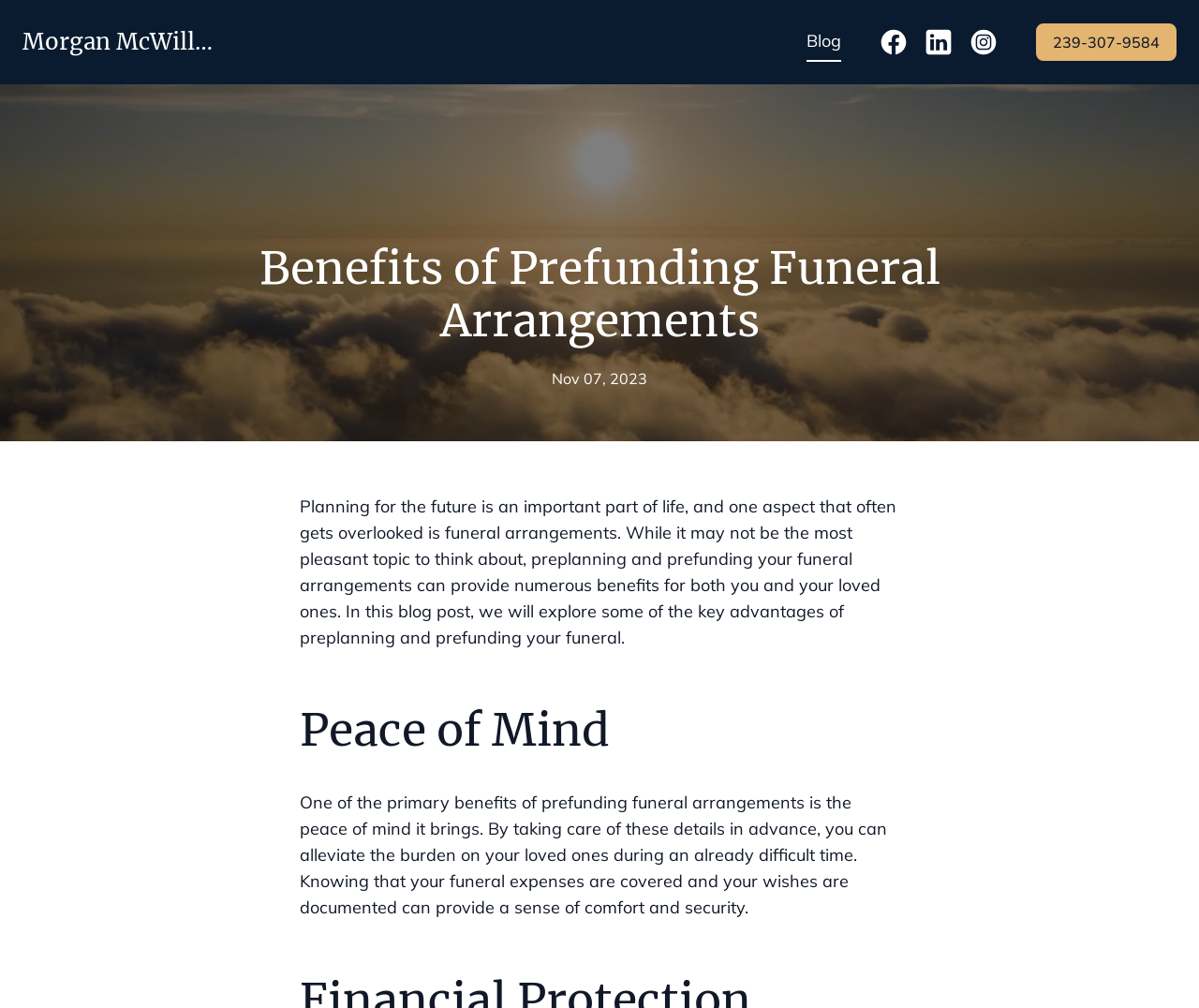Using the element description: "Blog", determine the bounding box coordinates. The coordinates should be in the format [left, top, right, bottom], with values between 0 and 1.

[0.673, 0.022, 0.702, 0.059]